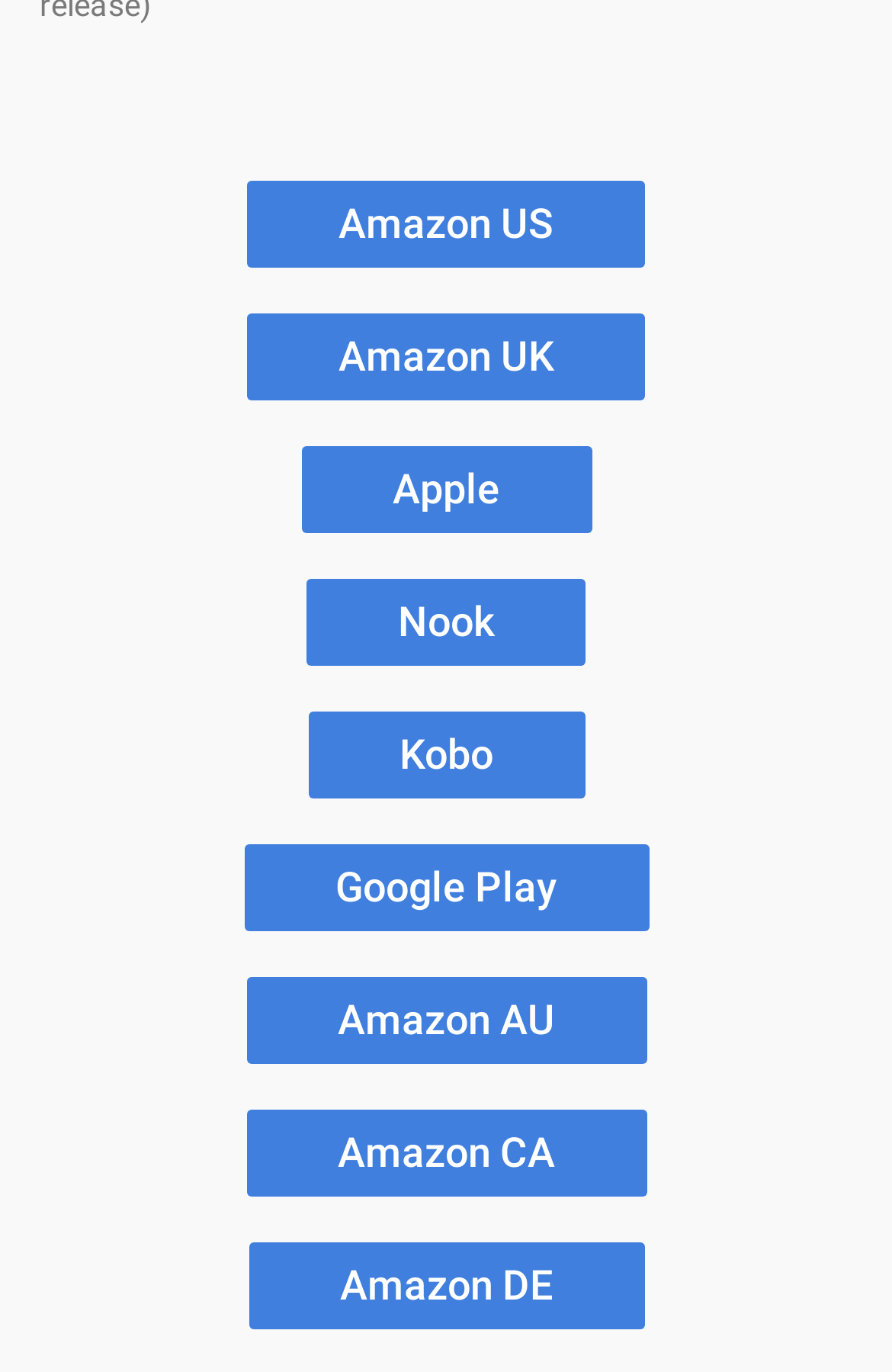Give a one-word or short-phrase answer to the following question: 
How many links are on the webpage?

9